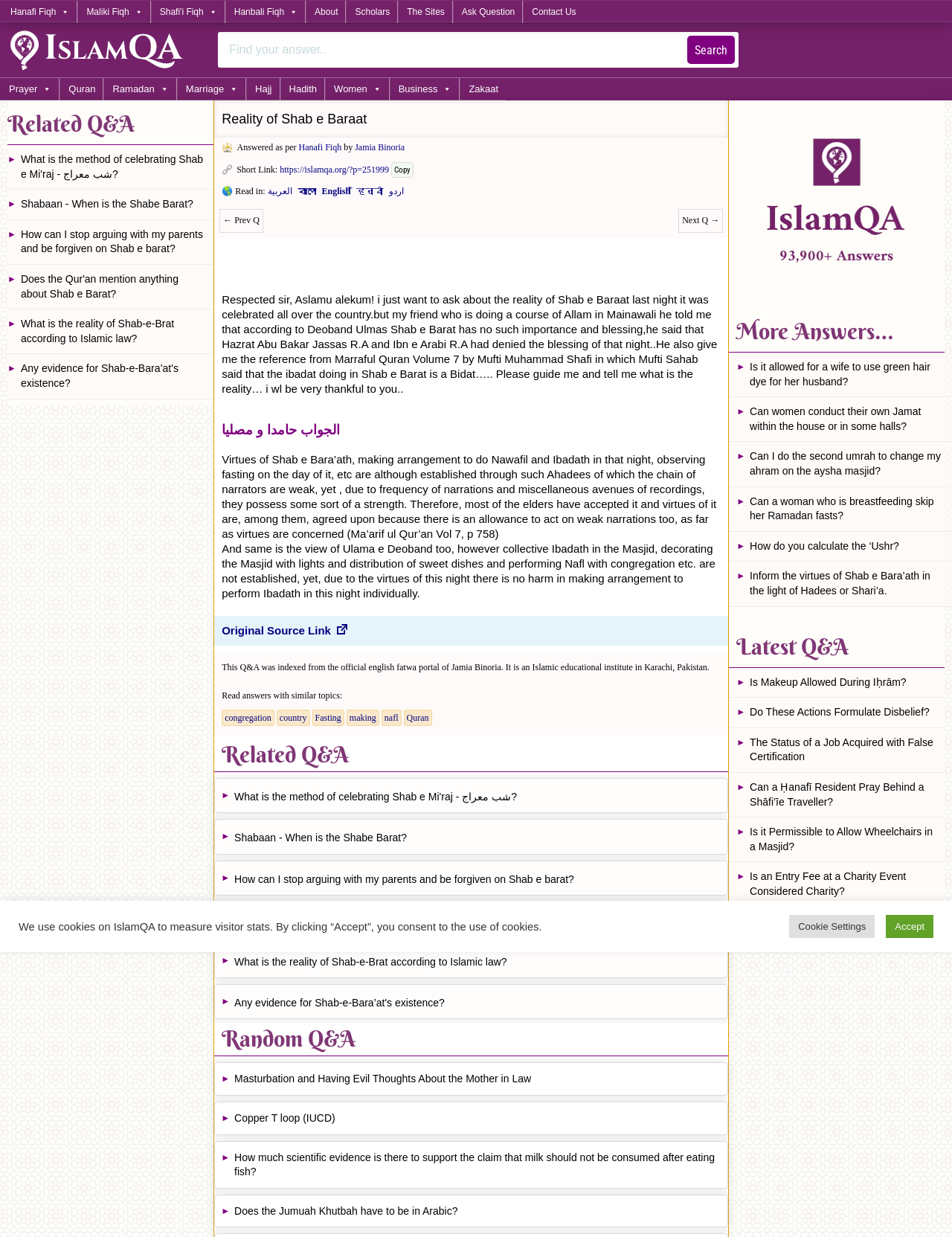Find the bounding box coordinates of the element you need to click on to perform this action: 'Search for a question'. The coordinates should be represented by four float values between 0 and 1, in the format [left, top, right, bottom].

[0.233, 0.028, 0.722, 0.052]